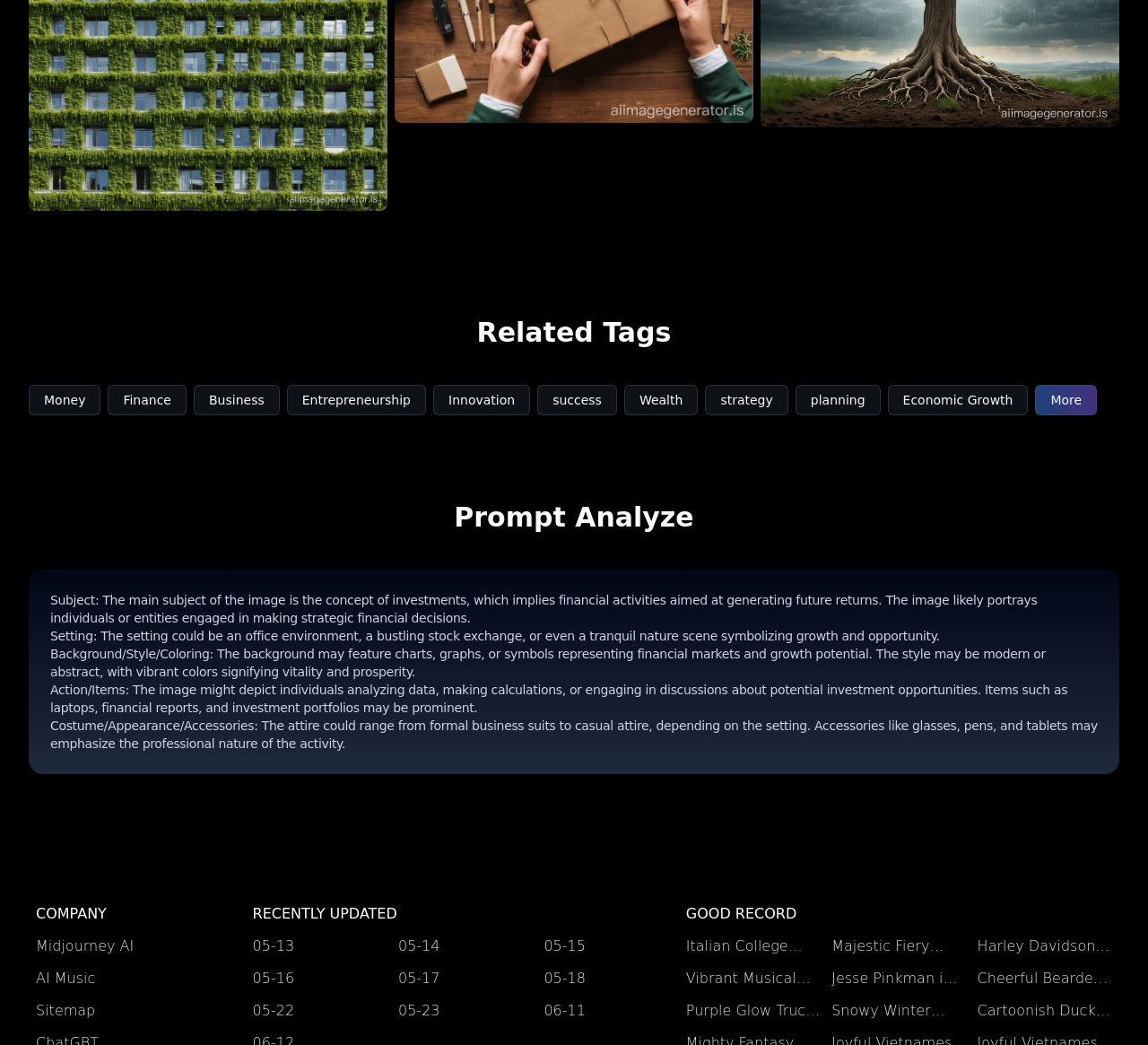Please identify the bounding box coordinates for the region that you need to click to follow this instruction: "Click on the 'Midjourney AI' link".

[0.031, 0.896, 0.214, 0.916]